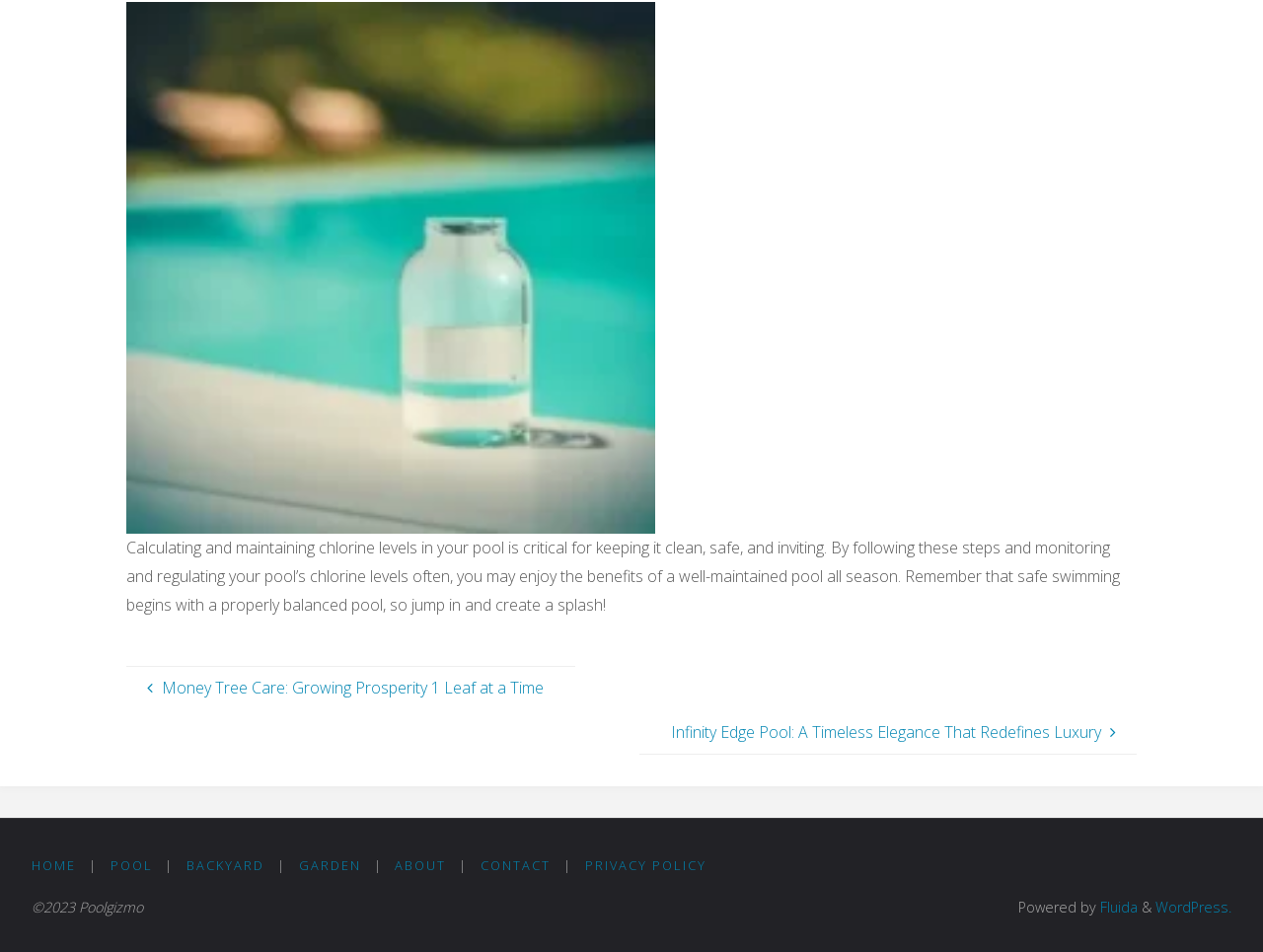What is the main topic of the webpage?
Using the details from the image, give an elaborate explanation to answer the question.

The webpage appears to be discussing pool maintenance, as indicated by the image of a pool and the text 'Calculating and maintaining chlorine levels in your pool is critical for keeping it clean, safe, and inviting.'